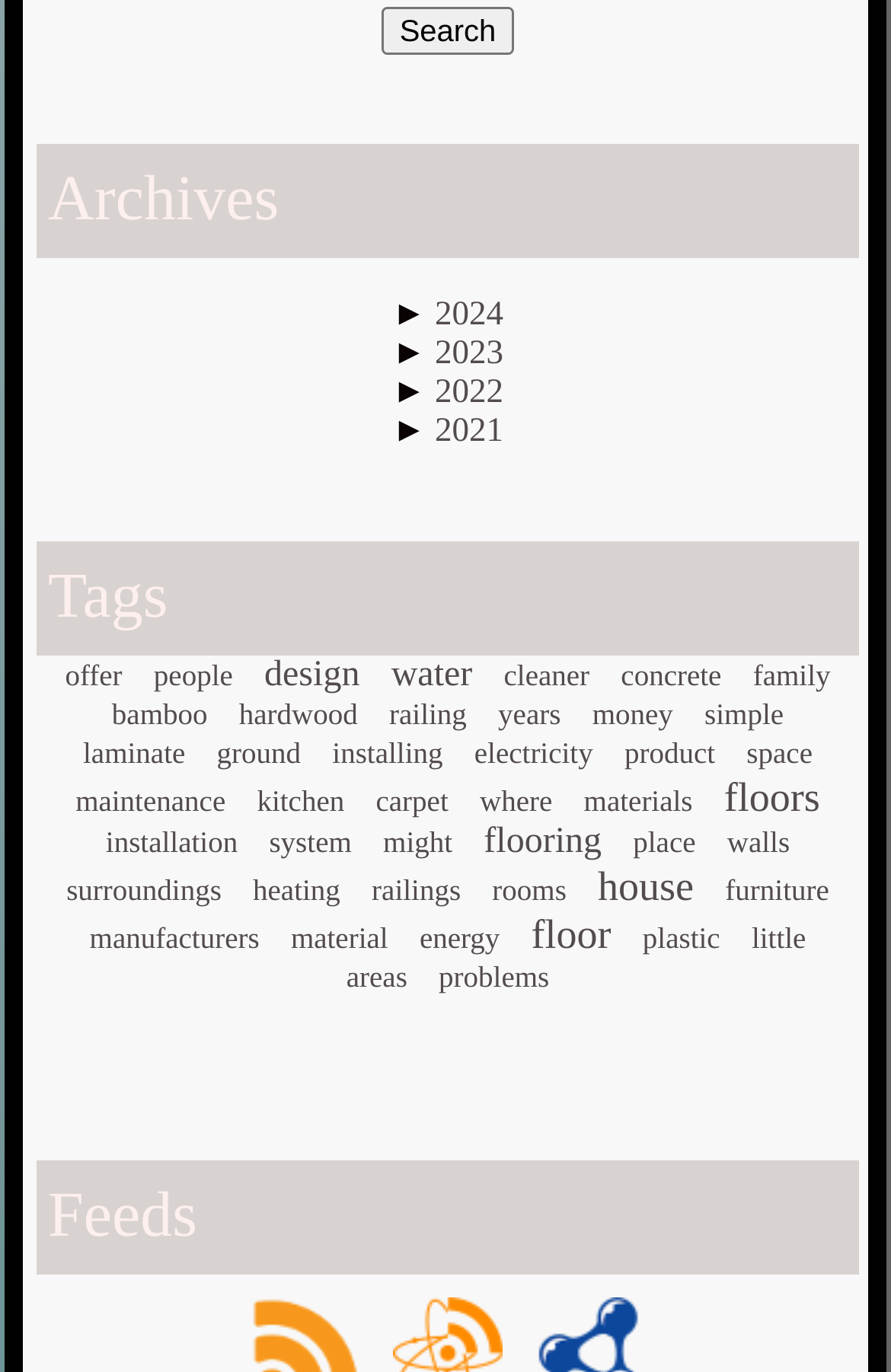Pinpoint the bounding box coordinates of the clickable area needed to execute the instruction: "Search". The coordinates should be specified as four float numbers between 0 and 1, i.e., [left, top, right, bottom].

[0.428, 0.006, 0.577, 0.041]